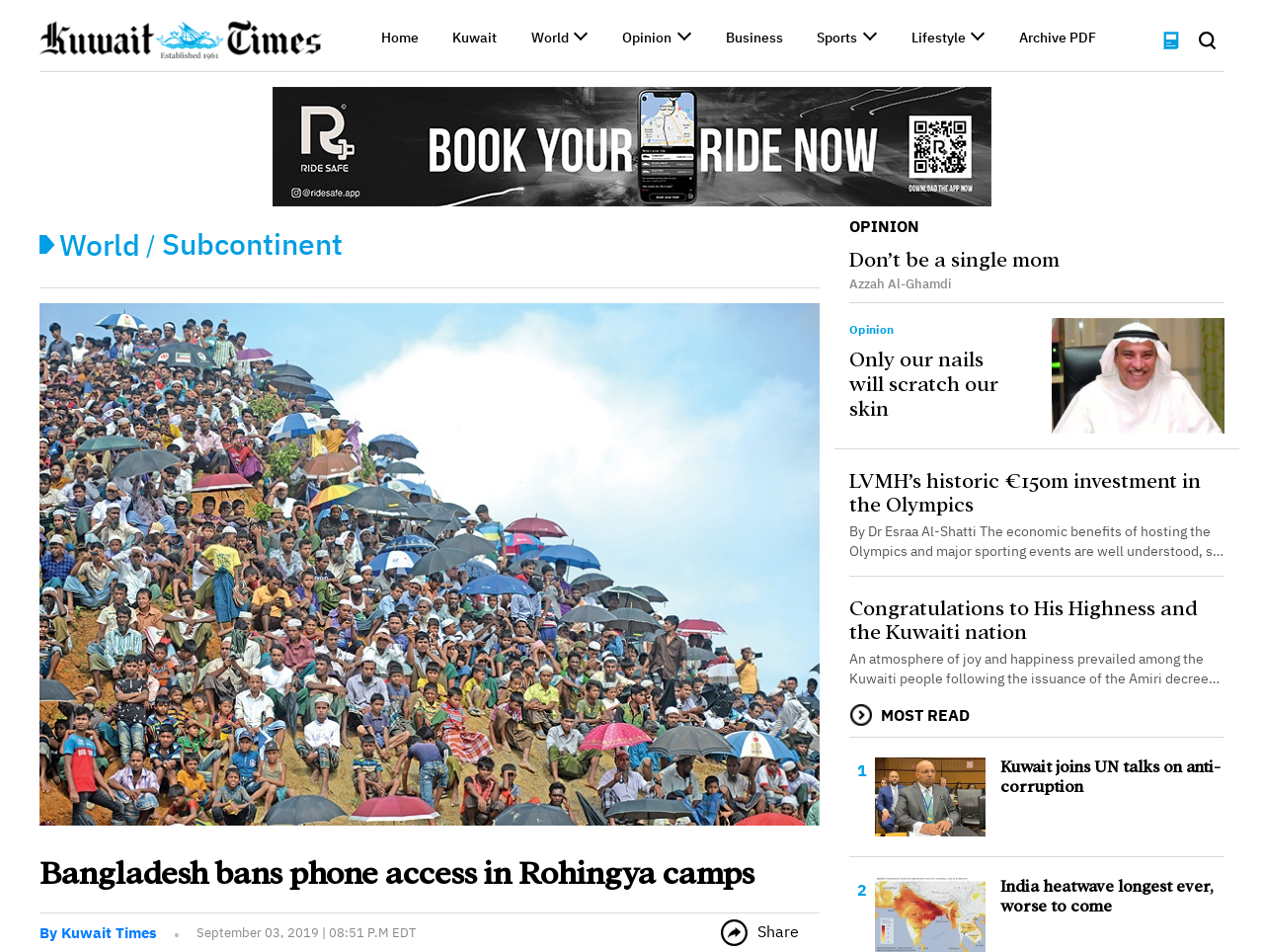What is the name of the website?
Using the image as a reference, deliver a detailed and thorough answer to the question.

I determined the answer by looking at the logo link at the top left corner of the webpage, which says 'logo' and has a bounding box coordinate of [0.031, 0.03, 0.255, 0.051]. This suggests that the website is Kuwait Times.